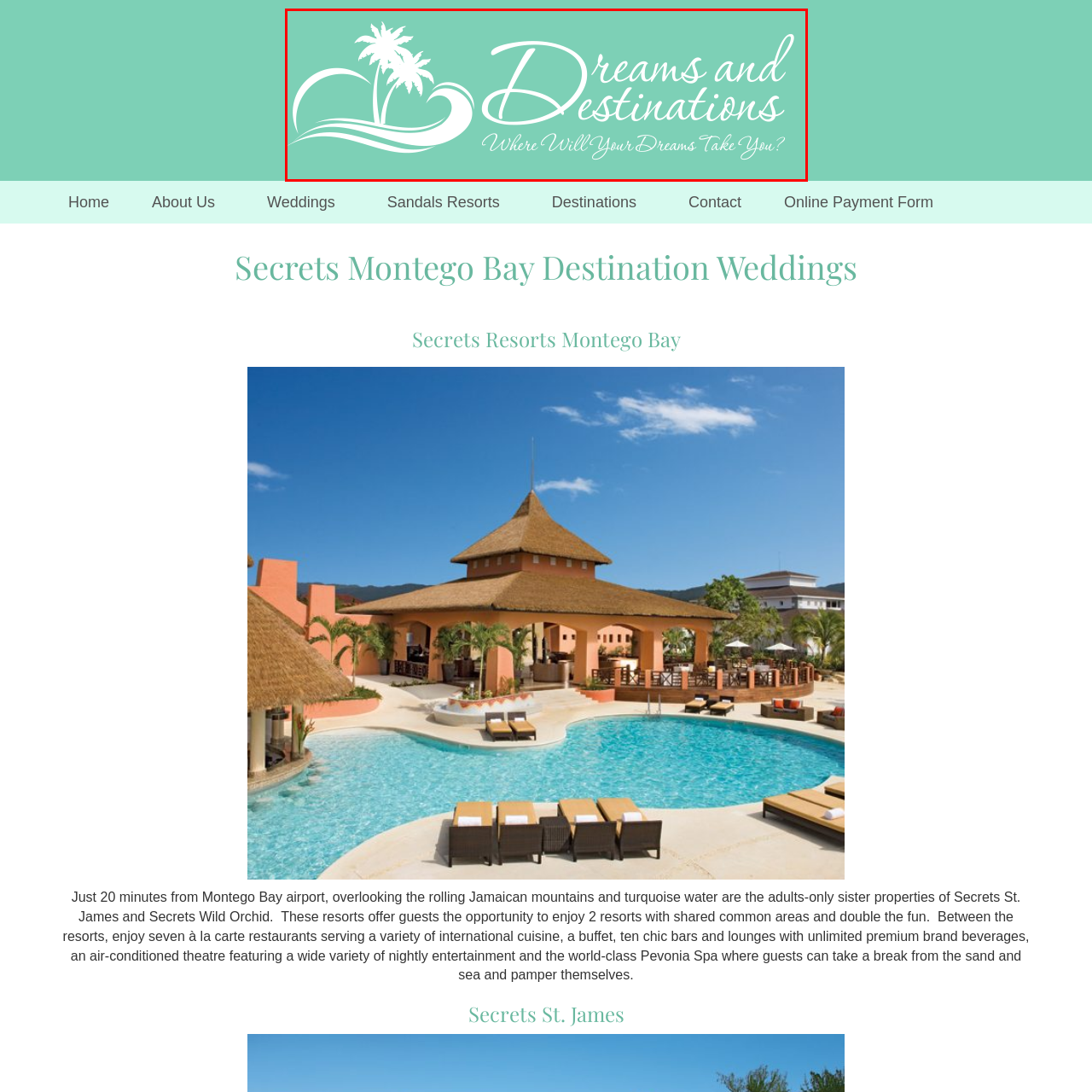Observe the image within the red boundary, What do the palm trees and wave symbolize? Respond with a one-word or short phrase answer.

Relaxation and adventure